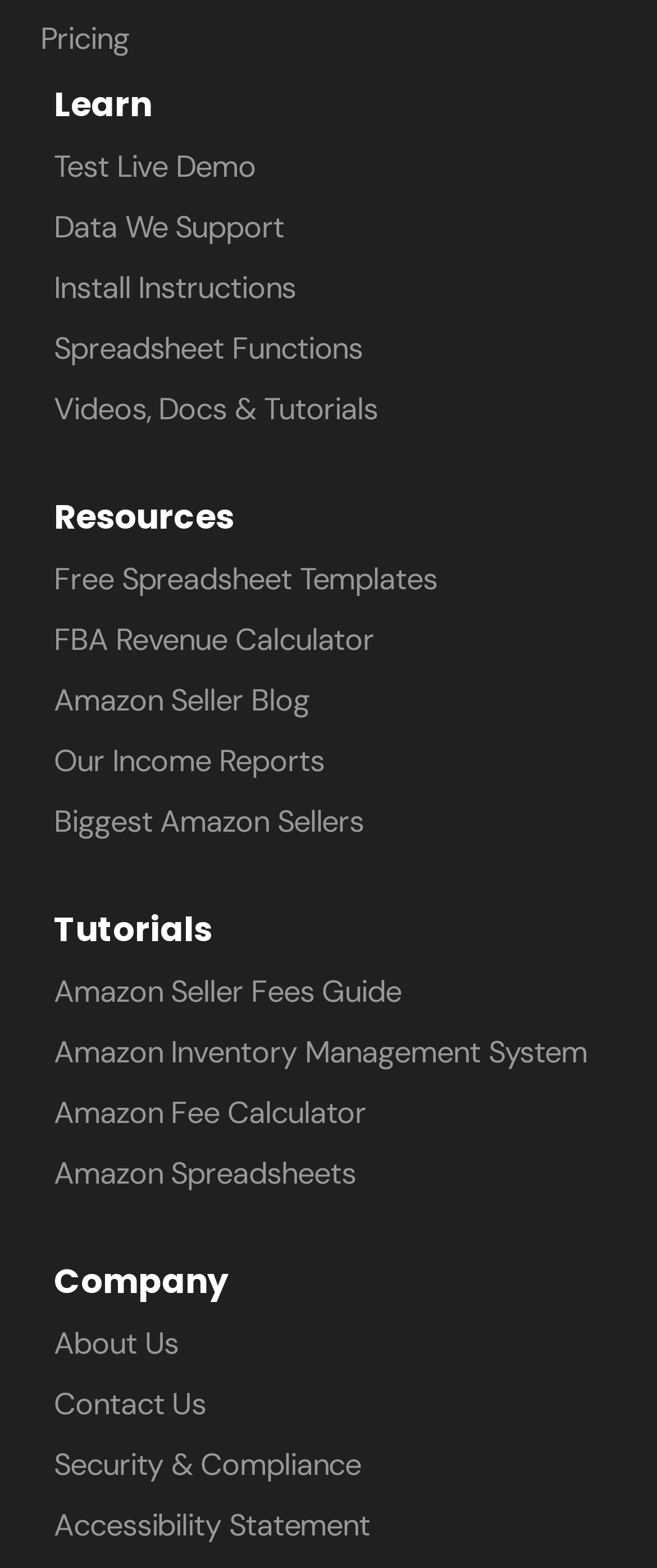Bounding box coordinates must be specified in the format (top-left x, top-left y, bottom-right x, bottom-right y). All values should be floating point numbers between 0 and 1. What are the bounding box coordinates of the UI element described as: Accessibility Statement

[0.082, 0.959, 0.563, 0.985]